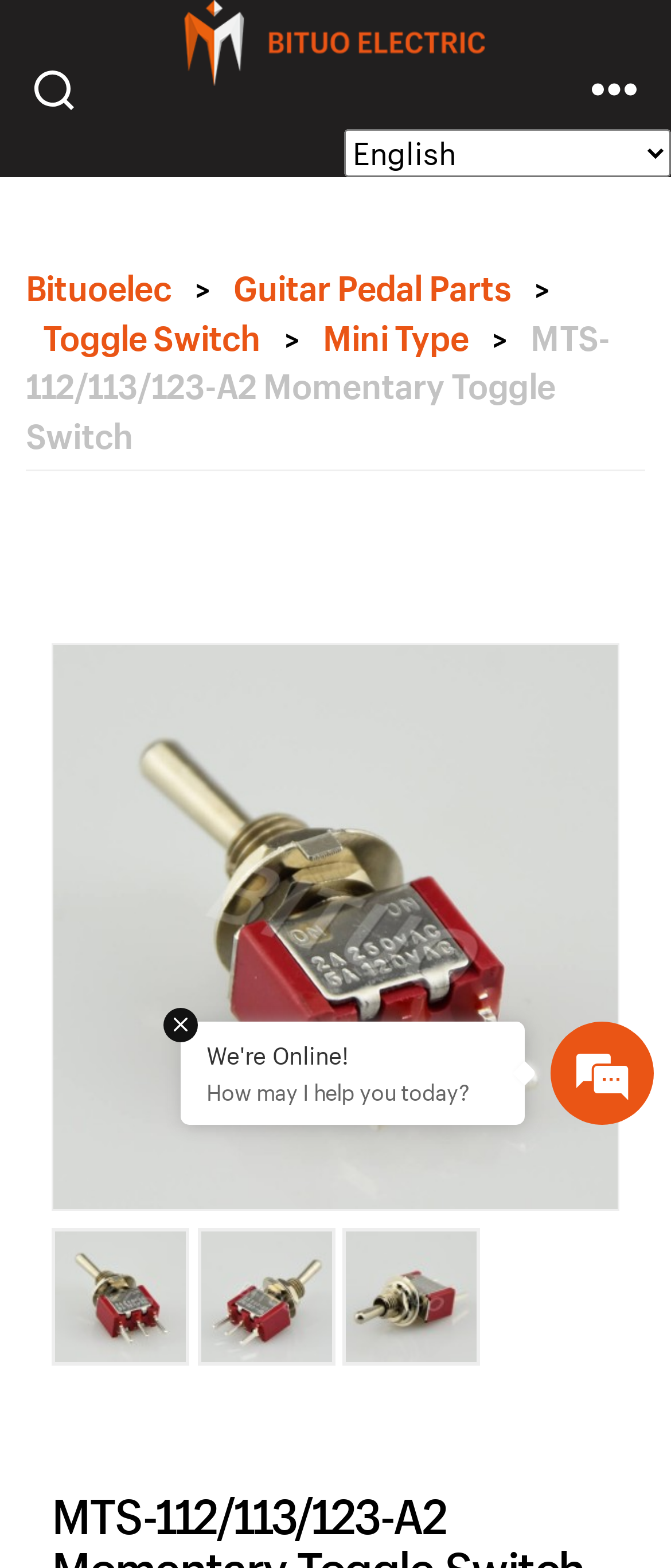Using the description: "aria-label="Facebook"", identify the bounding box of the corresponding UI element in the screenshot.

None